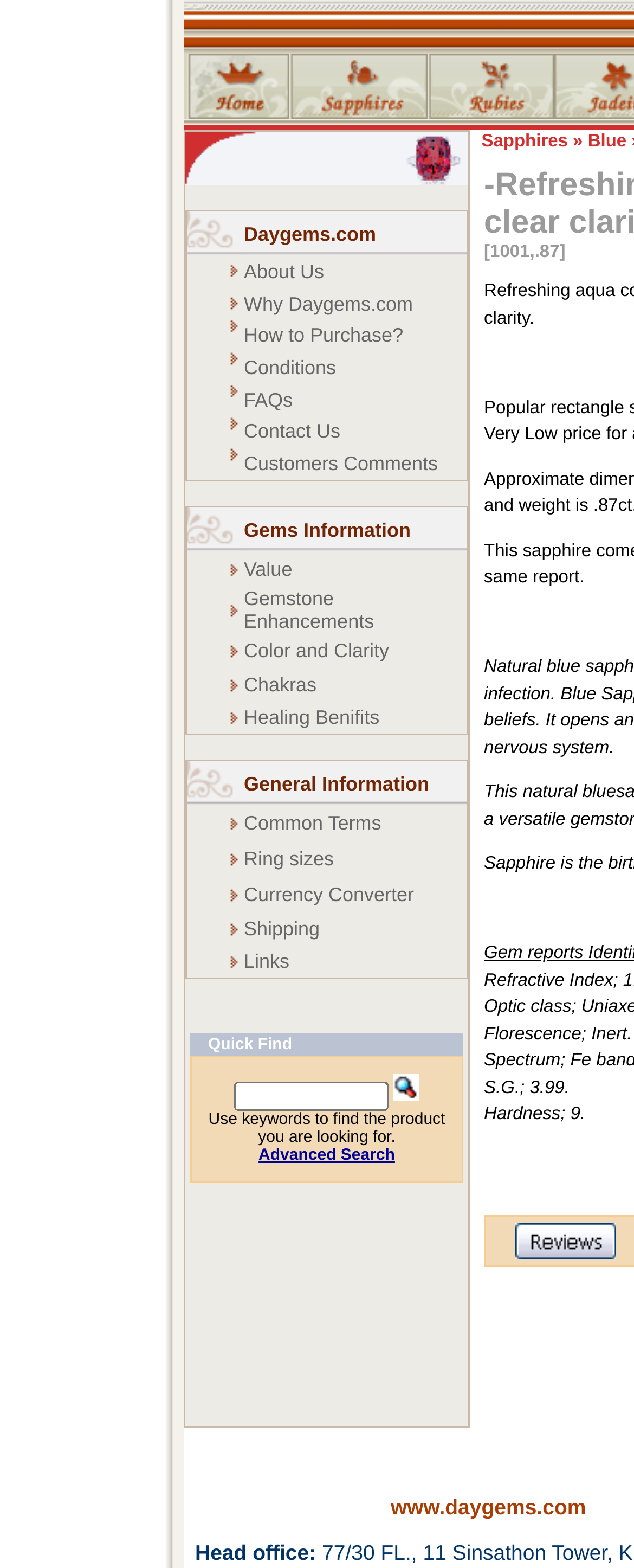Answer in one word or a short phrase: 
What is the website about?

Gems and jewelry